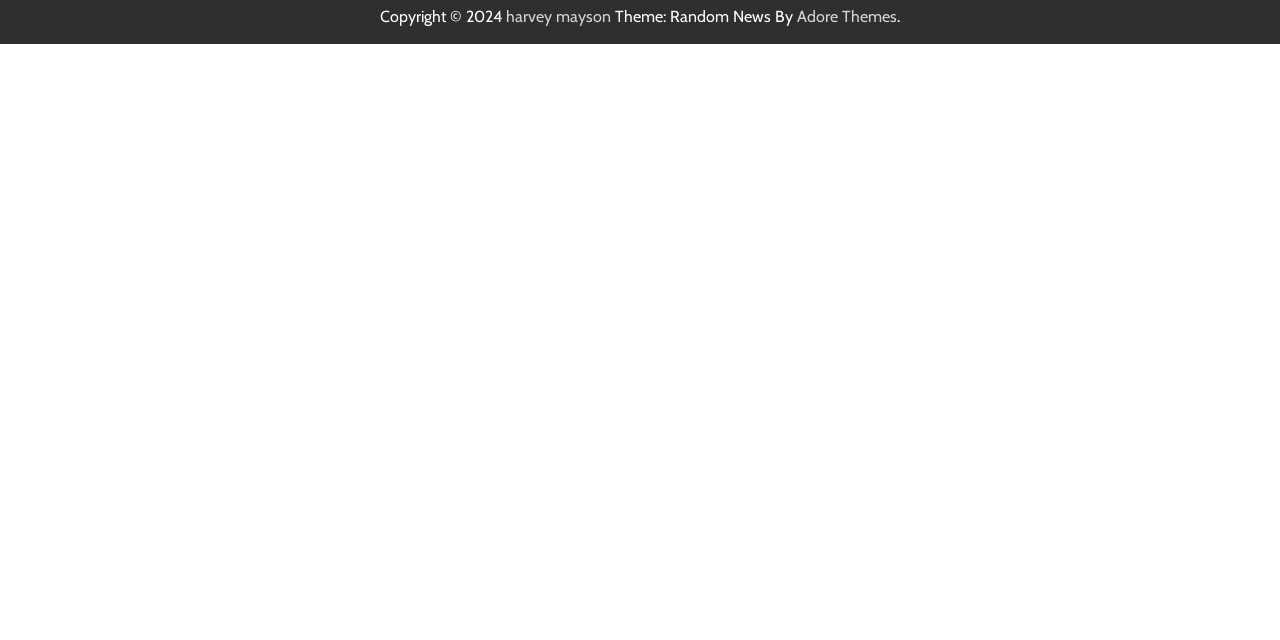Find the bounding box coordinates corresponding to the UI element with the description: "Powered by WordPress". The coordinates should be formatted as [left, top, right, bottom], with values as floats between 0 and 1.

None